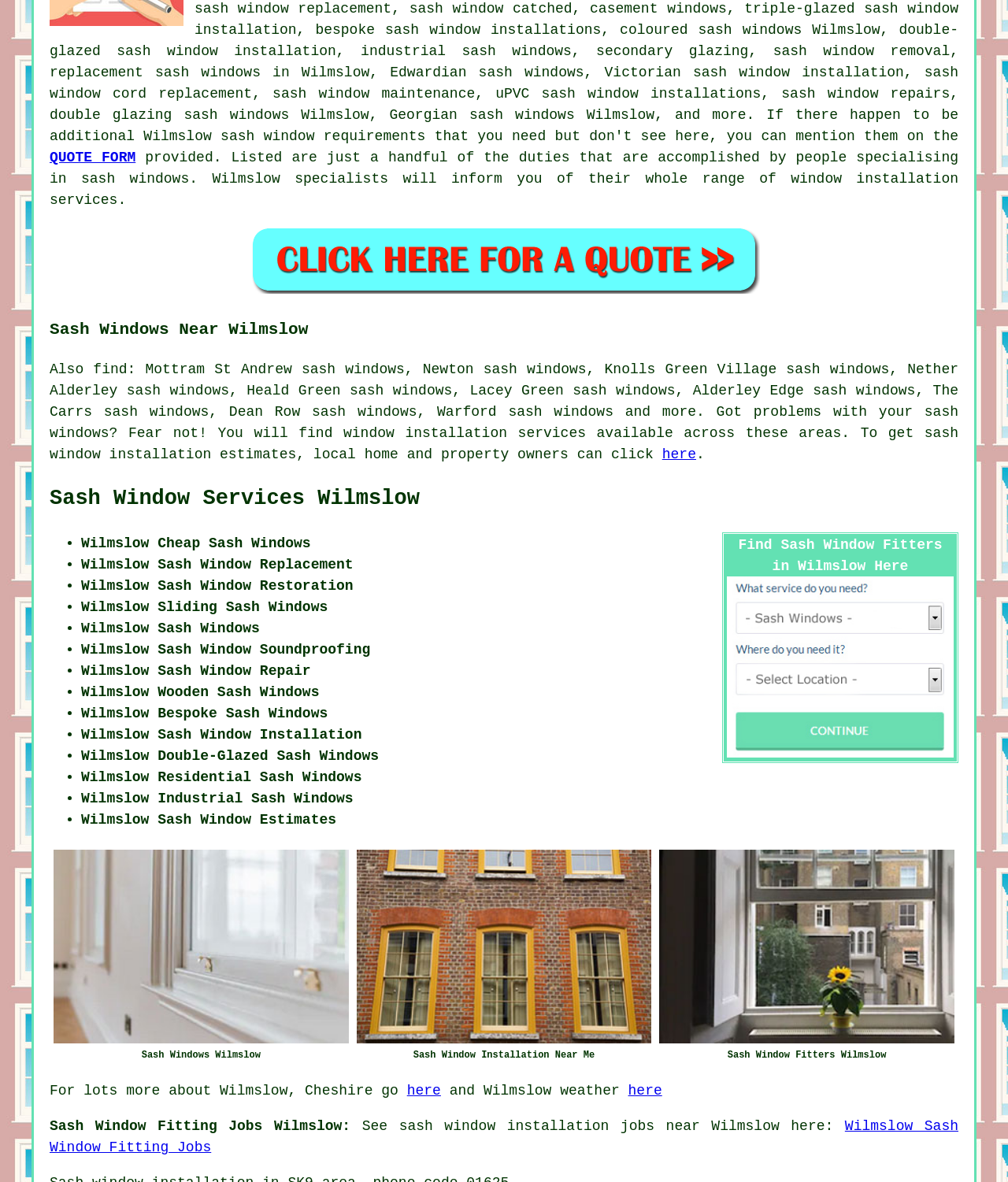Provide the bounding box coordinates for the area that should be clicked to complete the instruction: "get a quote".

[0.049, 0.127, 0.135, 0.14]